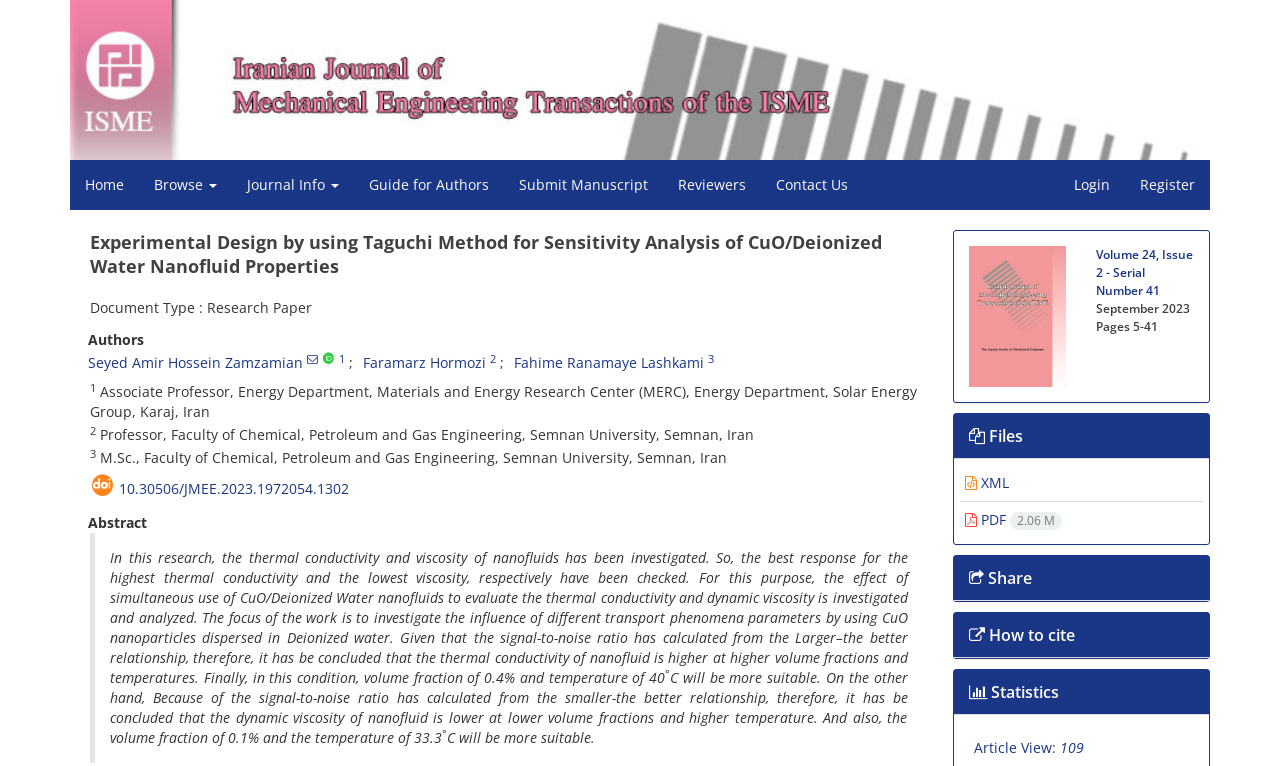Please determine the bounding box coordinates, formatted as (top-left x, top-left y, bottom-right x, bottom-right y), with all values as floating point numbers between 0 and 1. Identify the bounding box of the region described as: Seyed Amir Hossein Zamzamian

[0.069, 0.461, 0.237, 0.486]